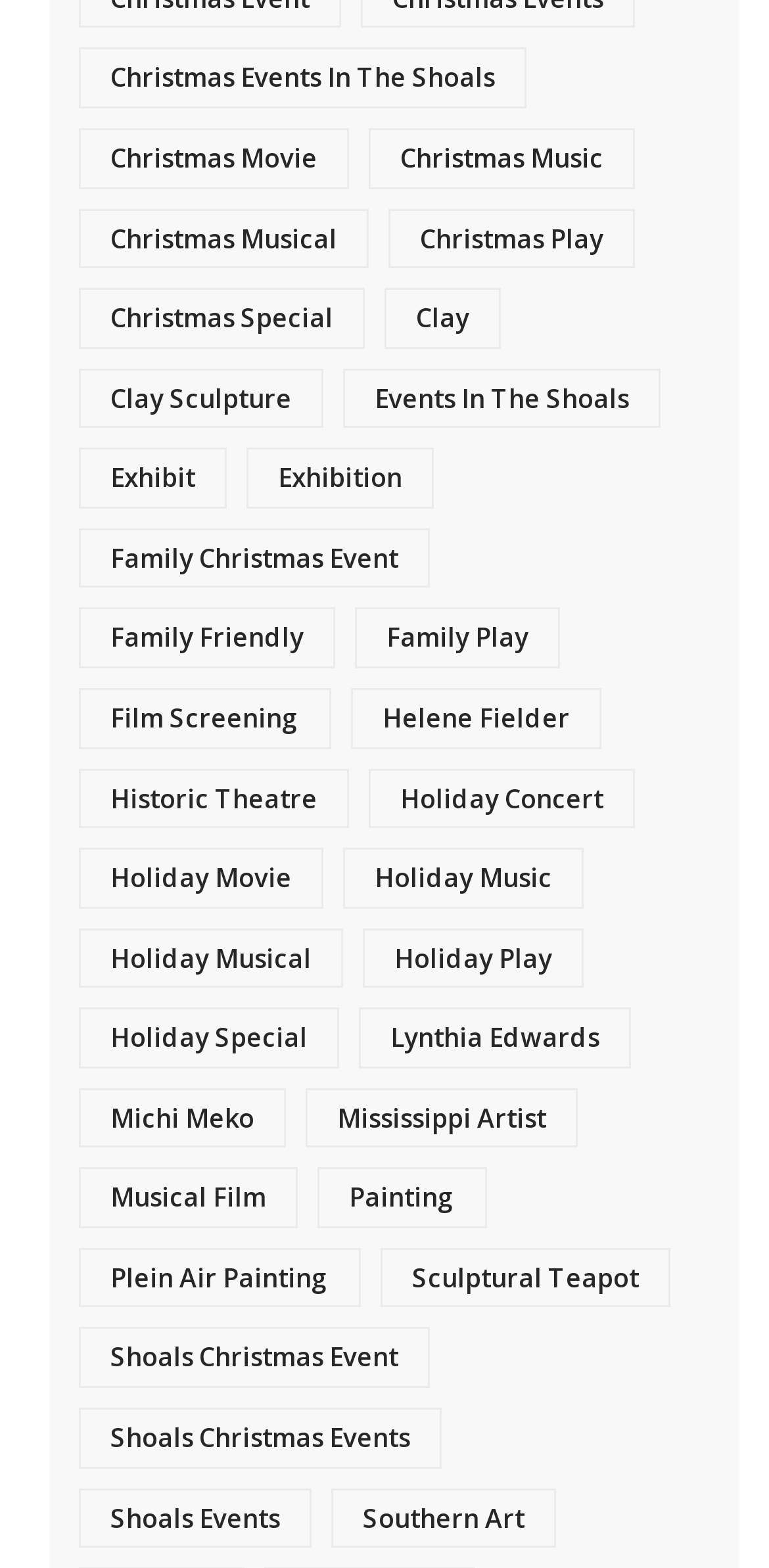Find the bounding box of the UI element described as: "exhibition". The bounding box coordinates should be given as four float values between 0 and 1, i.e., [left, top, right, bottom].

[0.321, 0.286, 0.564, 0.324]